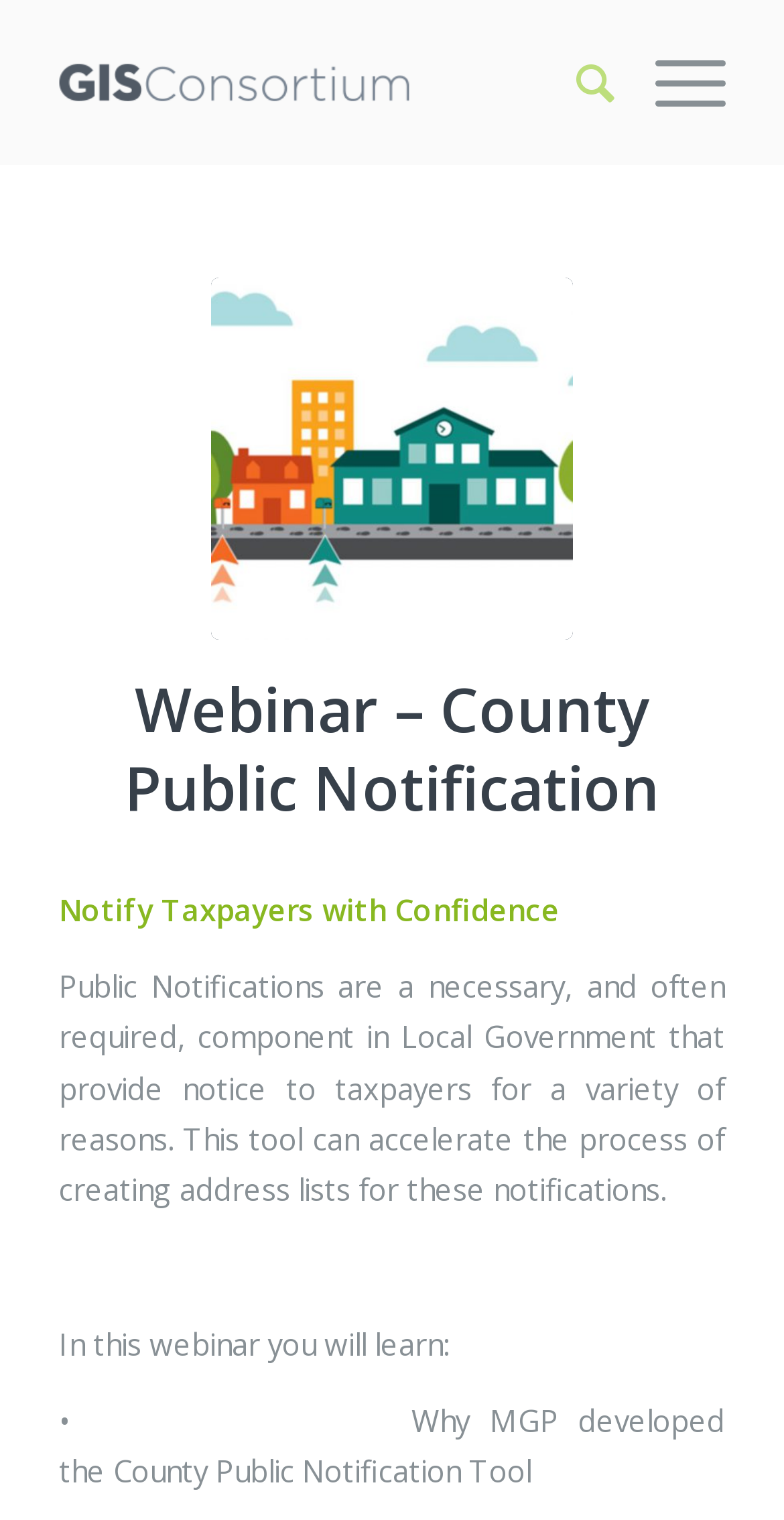Describe every aspect of the webpage comprehensively.

The webpage appears to be a webinar registration page for a county public notification GIS consortium. At the top left, there is a logo of GIS Consortium, which is an image with the text "GIS Consortium". Next to the logo, there are two menu items, "Search" and "Menu", positioned horizontally.

Below the top menu, there is a header section that spans the entire width of the page, containing the title "Webinar – County Public Notification". 

Under the header, there is a section that takes up most of the page's width, containing a brief description of the webinar. The text starts with "Notify Taxpayers with Confidence" and continues to explain the importance of public notifications in local government. 

The description is followed by a list of what attendees will learn from the webinar, which includes the reasons behind the development of the County Public Notification Tool. The list is formatted with bullet points, and each point is on a new line.

Overall, the webpage has a simple and clean layout, with a focus on providing information about the webinar and its content.